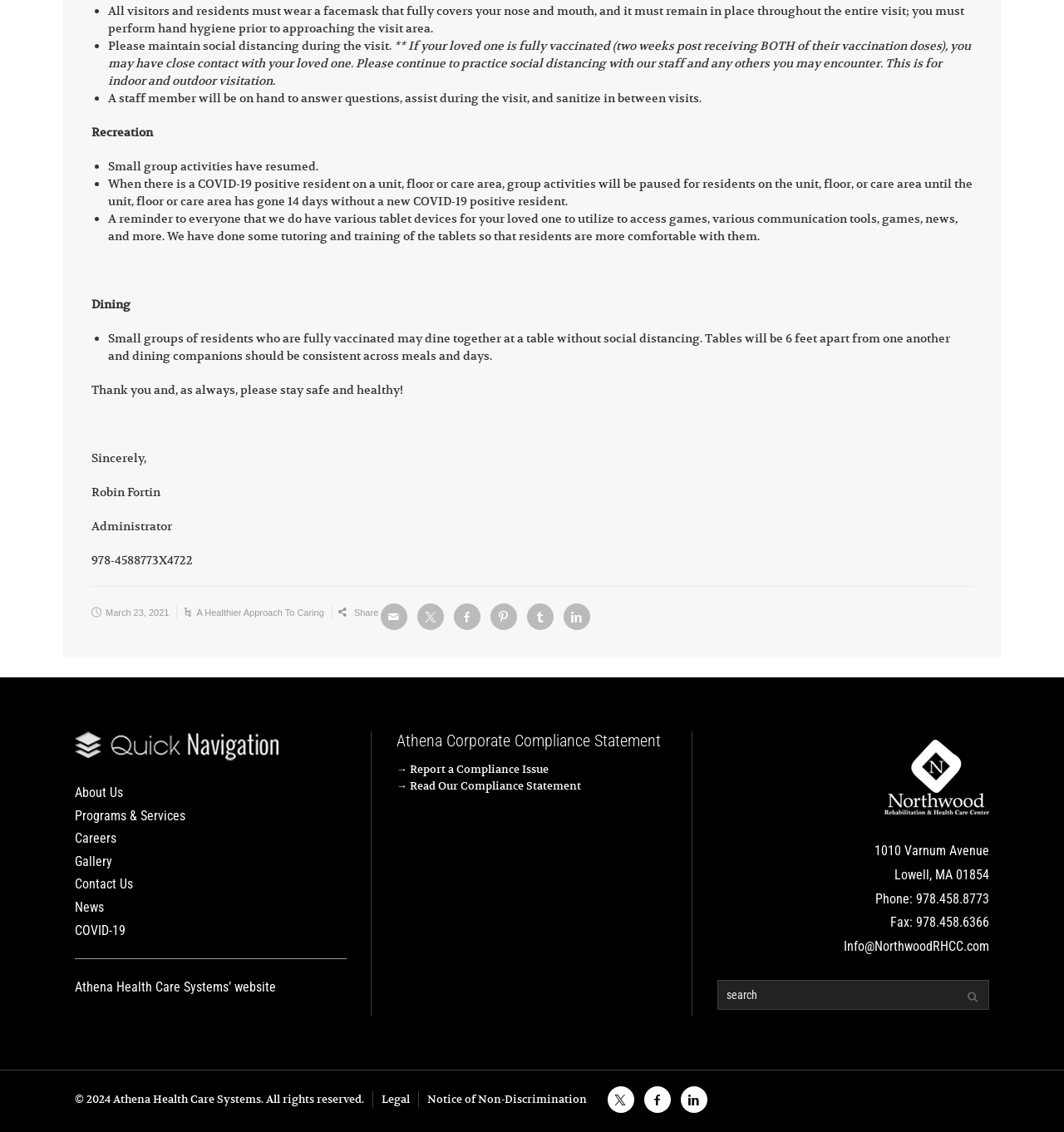Highlight the bounding box coordinates of the region I should click on to meet the following instruction: "Click on the 'COVID-19' link".

[0.07, 0.815, 0.118, 0.829]